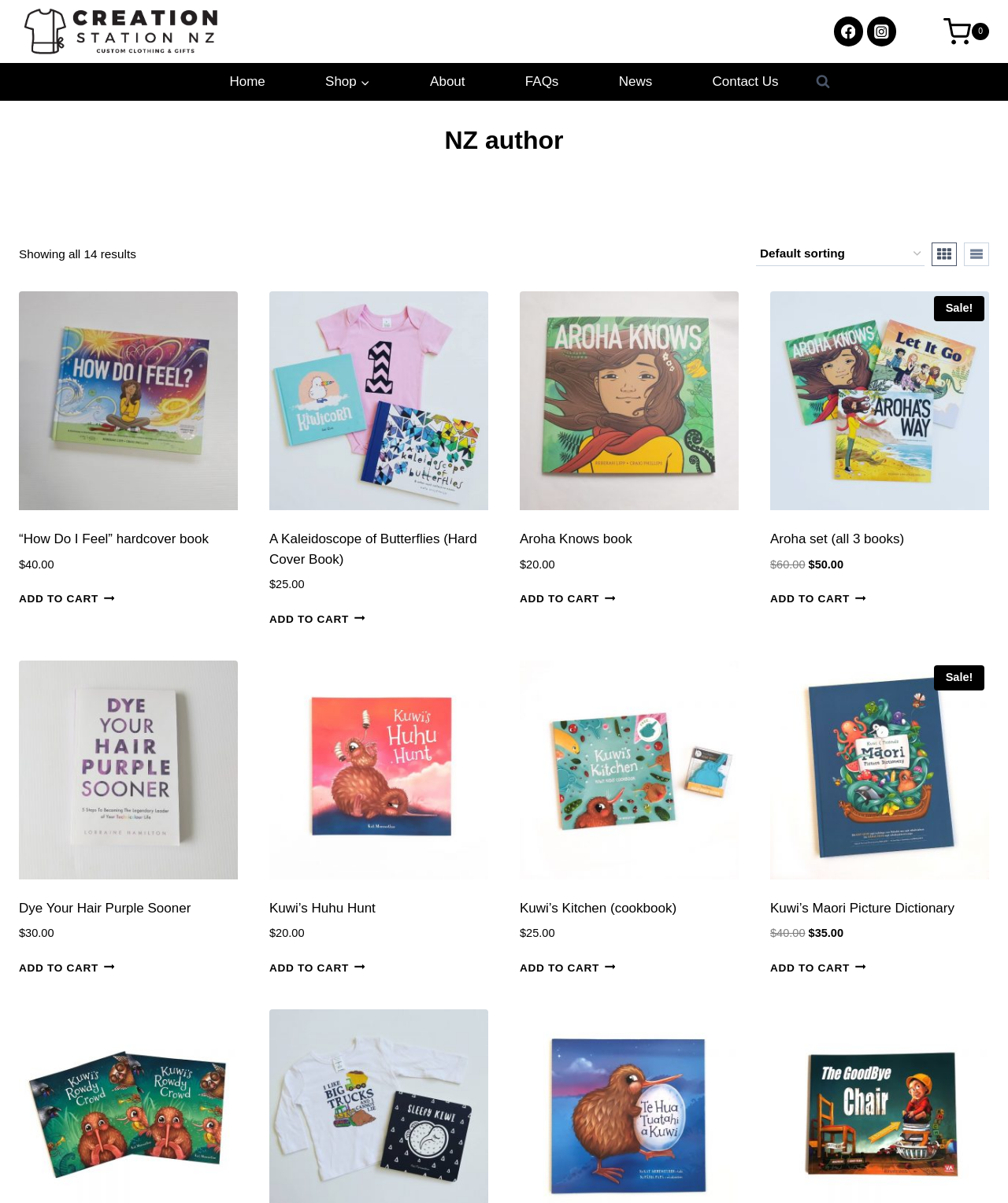Identify the bounding box coordinates for the UI element that matches this description: "Add to cartContinue Loading Done".

[0.516, 0.795, 0.61, 0.814]